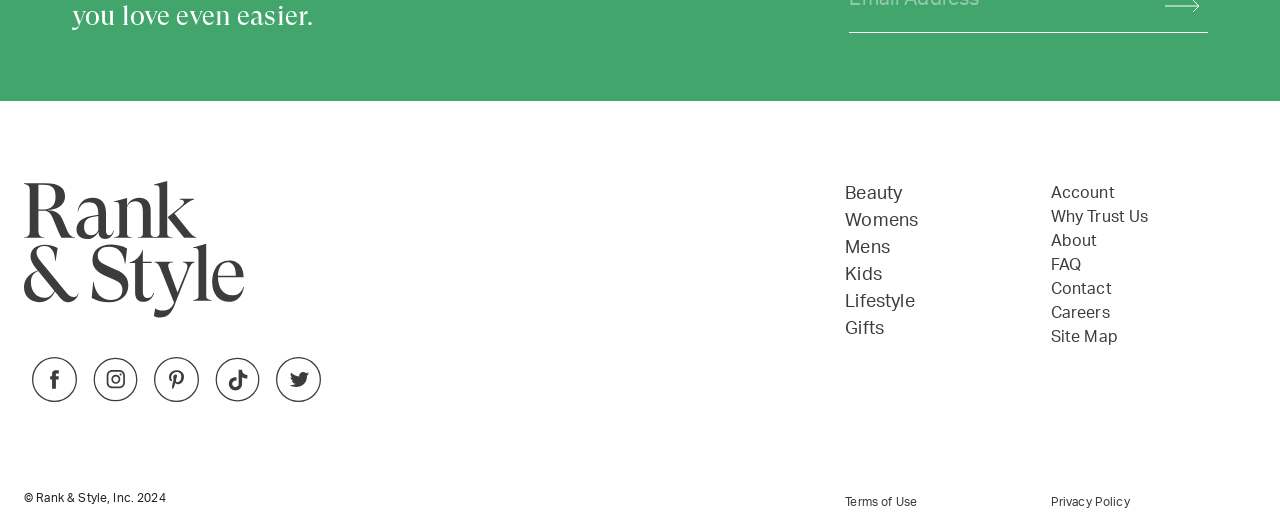Using the given description, provide the bounding box coordinates formatted as (top-left x, top-left y, bottom-right x, bottom-right y), with all values being floating point numbers between 0 and 1. Description: Privacy Policy

[0.821, 0.892, 0.883, 0.914]